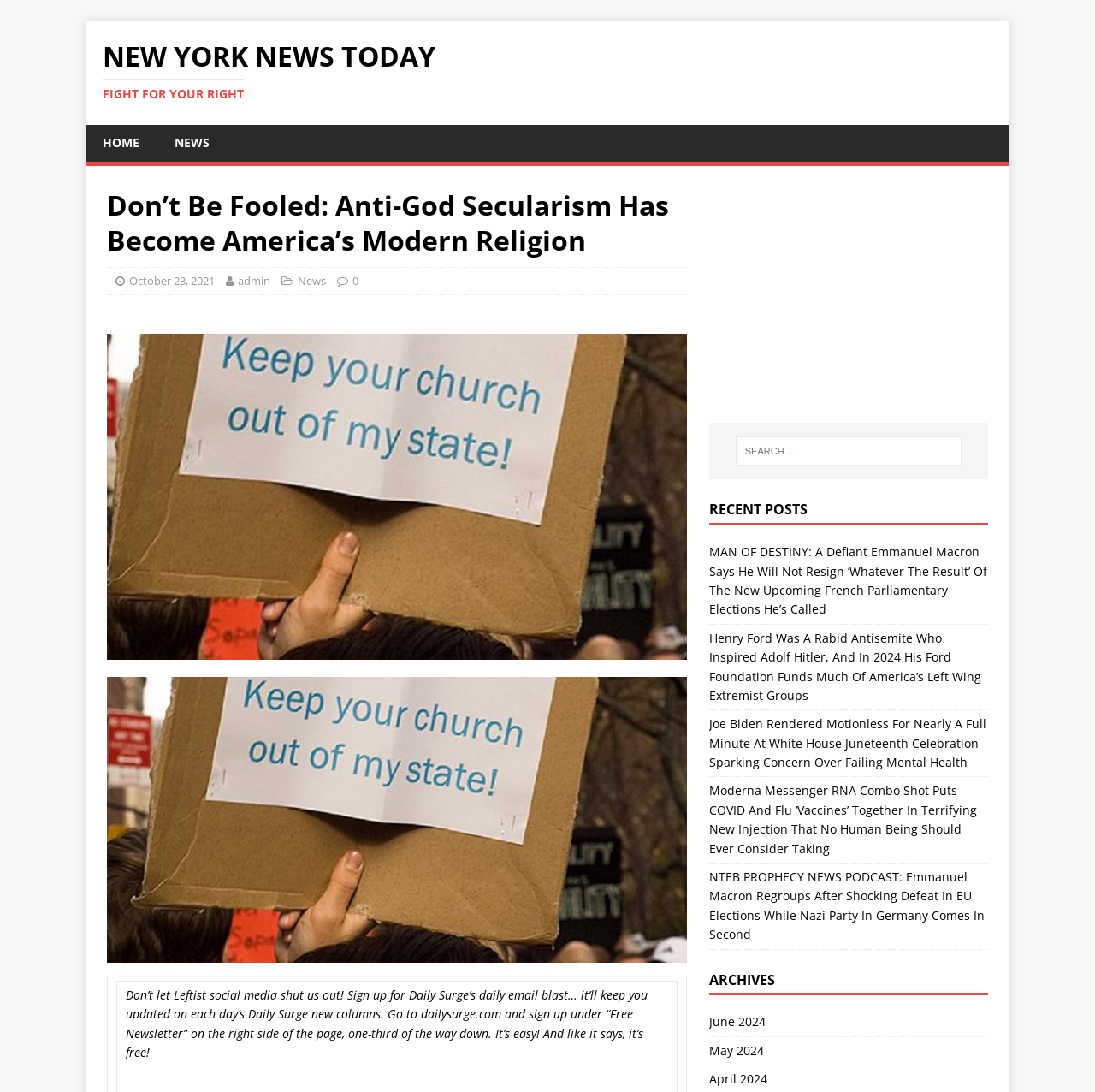Please specify the bounding box coordinates of the element that should be clicked to execute the given instruction: 'Click on the 'NEWS' link'. Ensure the coordinates are four float numbers between 0 and 1, expressed as [left, top, right, bottom].

[0.143, 0.115, 0.207, 0.148]